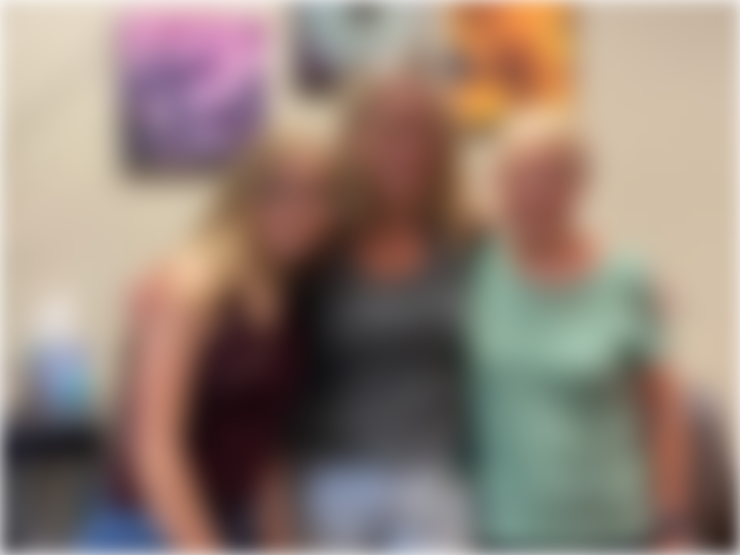Elaborate on the elements present in the image.

The image features three women posing together, likely representing a close-knit family or friends. Each woman displays a warm smile, suggesting a moment of joy or celebration. The woman on the left has long blonde hair and is wearing a burgundy top, while the woman in the center, sporting a casual gray tank top, has long wavy hair. The woman on the right, dressed in a light green shirt, has short hair. They are standing in front of colorful artwork that adds an inviting backdrop to the scene. This moment captures a sense of connection, possibly reflecting the theme of family and care often found in discussions about health and support systems.